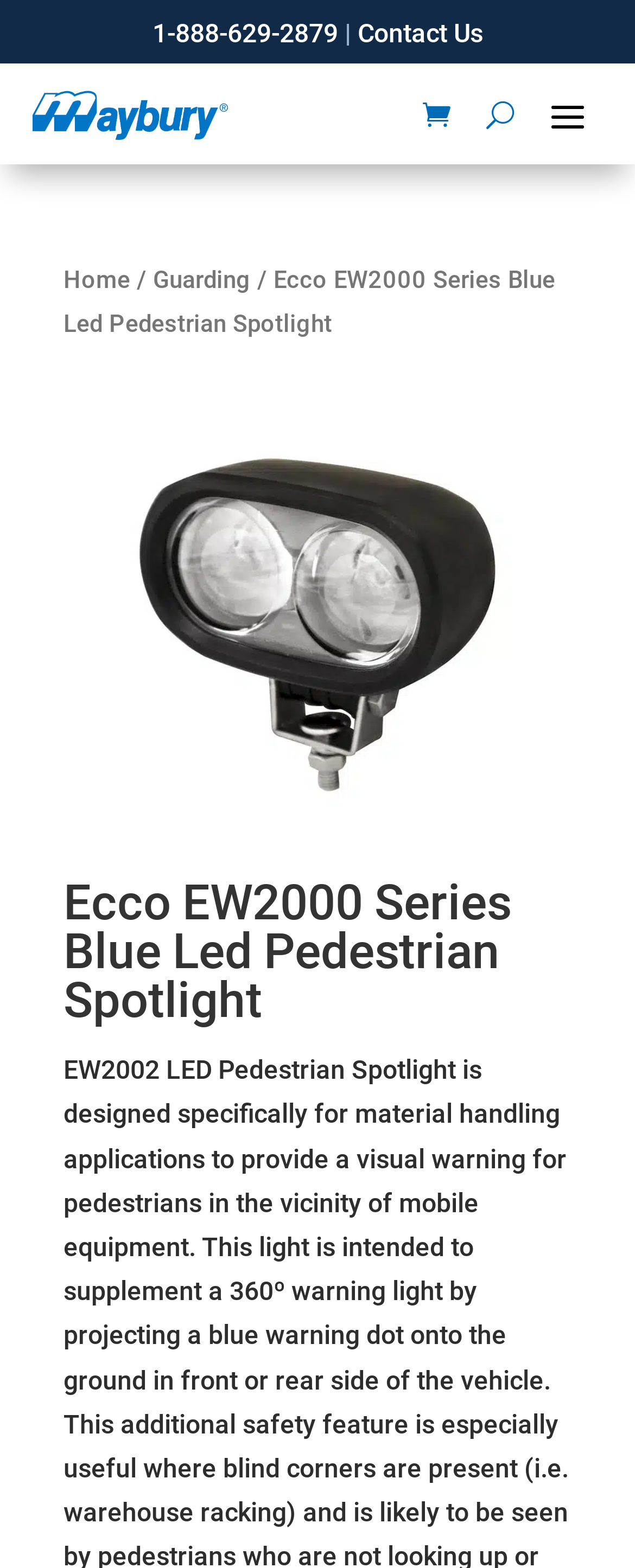Can you extract the headline from the webpage for me?

Ecco EW2000 Series Blue Led Pedestrian Spotlight